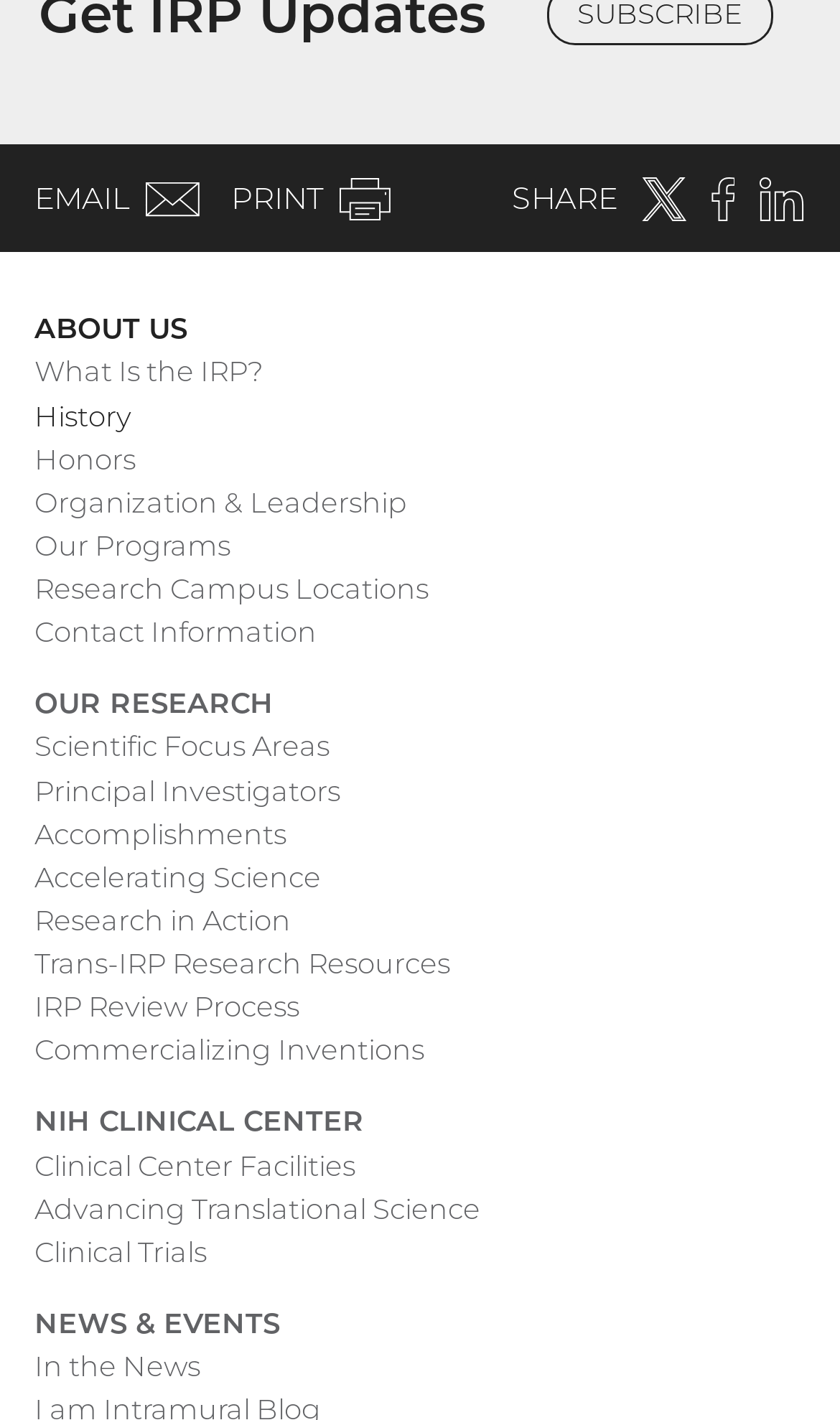Could you provide the bounding box coordinates for the portion of the screen to click to complete this instruction: "View research in action"?

[0.041, 0.633, 0.346, 0.663]